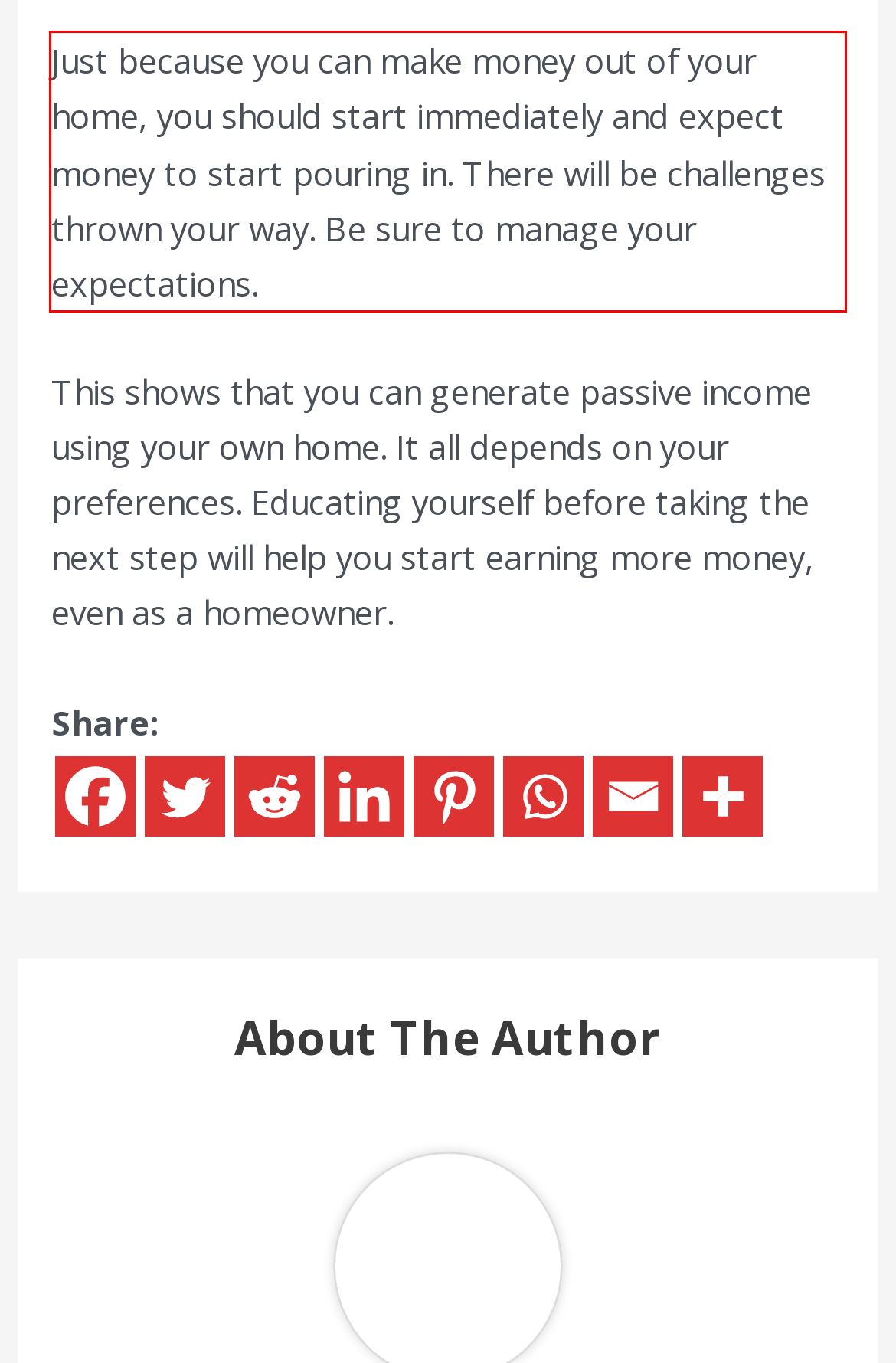You are provided with a screenshot of a webpage that includes a UI element enclosed in a red rectangle. Extract the text content inside this red rectangle.

Just because you can make money out of your home, you should start immediately and expect money to start pouring in. There will be challenges thrown your way. Be sure to manage your expectations.